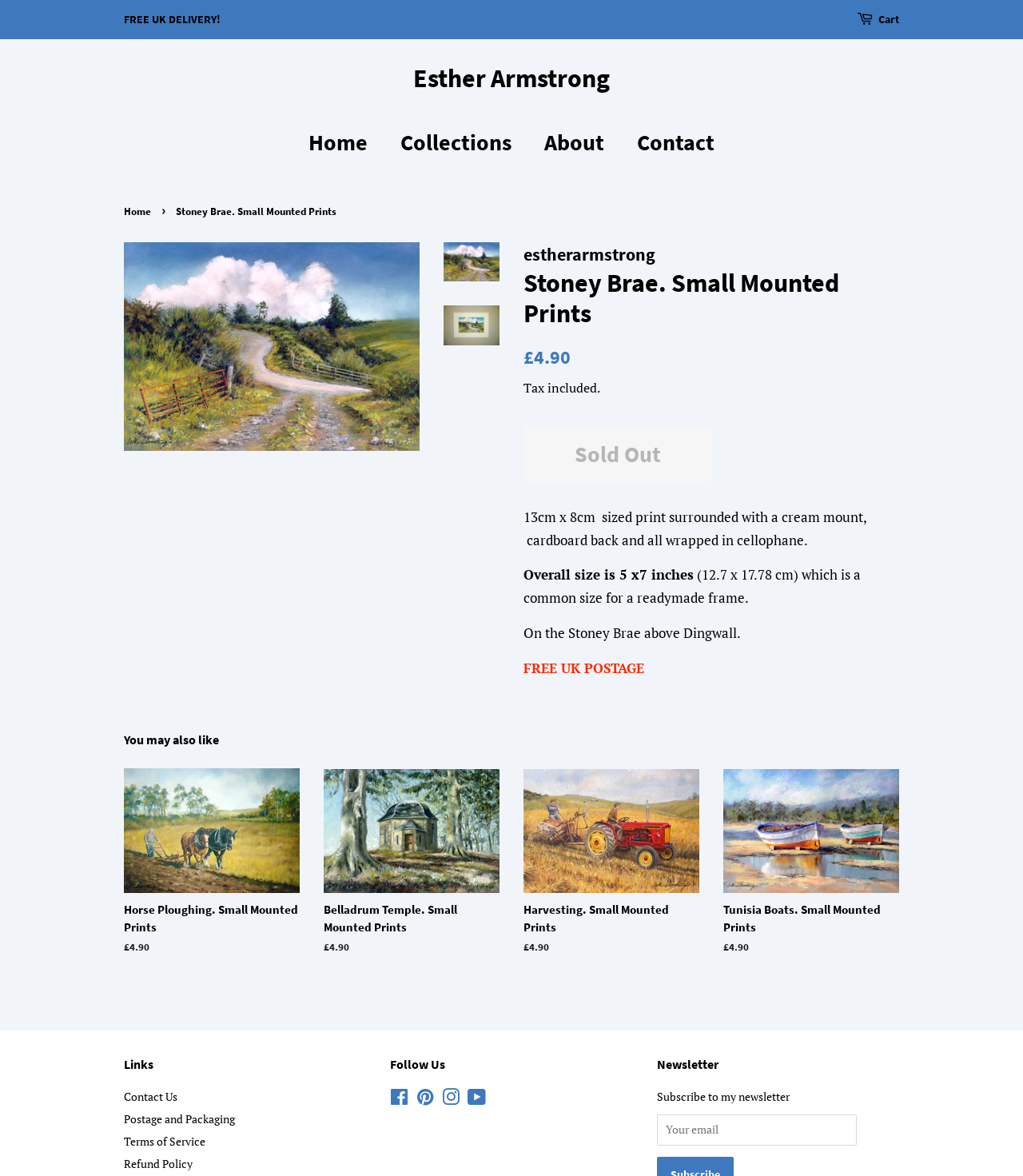Reply to the question with a brief word or phrase: How many related products are shown?

4